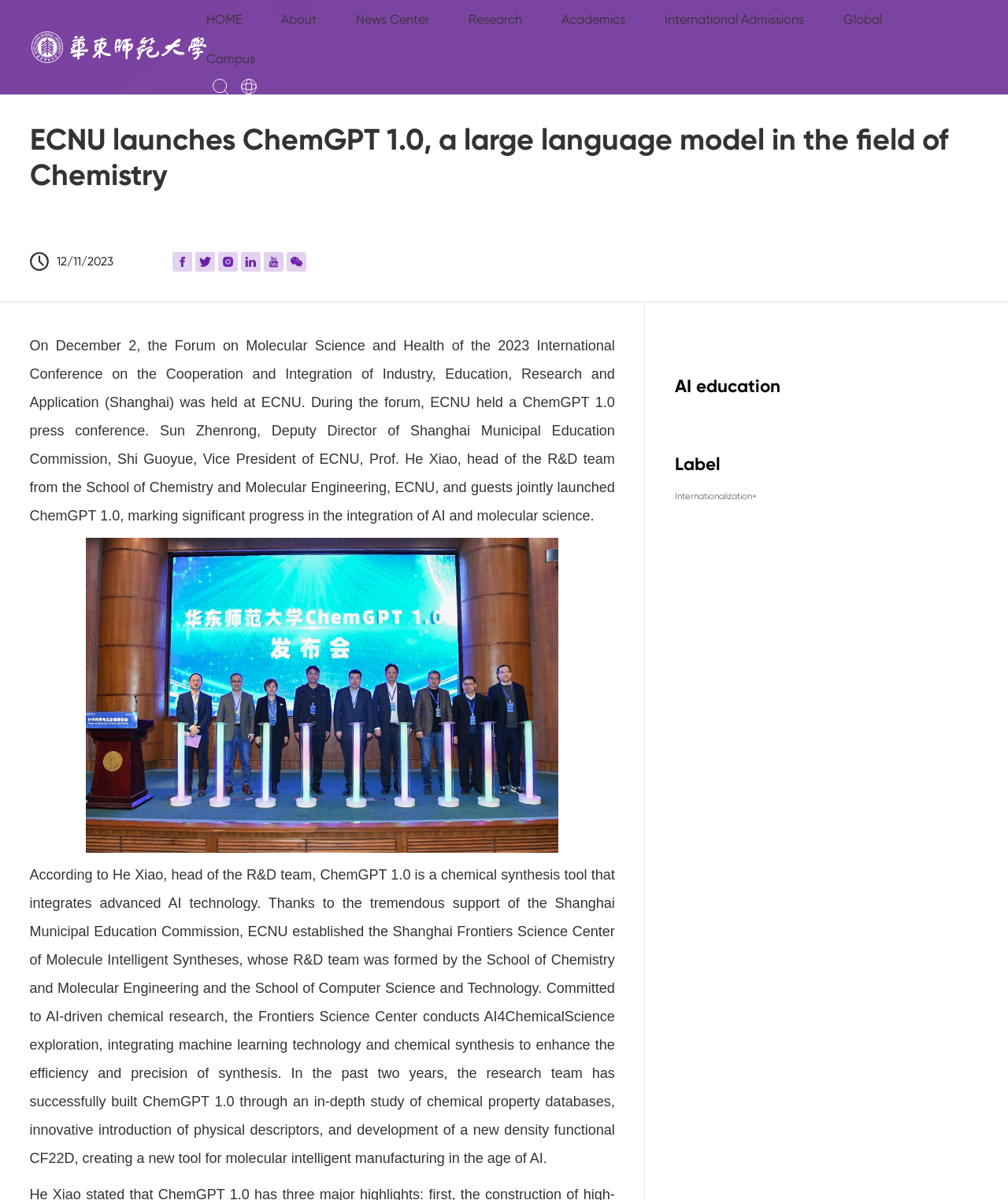Use the information in the screenshot to answer the question comprehensively: What is the purpose of ChemGPT 1.0?

I found the description of ChemGPT 1.0 in the article, which states that it is a chemical synthesis tool that integrates advanced AI technology, aiming to enhance the efficiency and precision of synthesis.